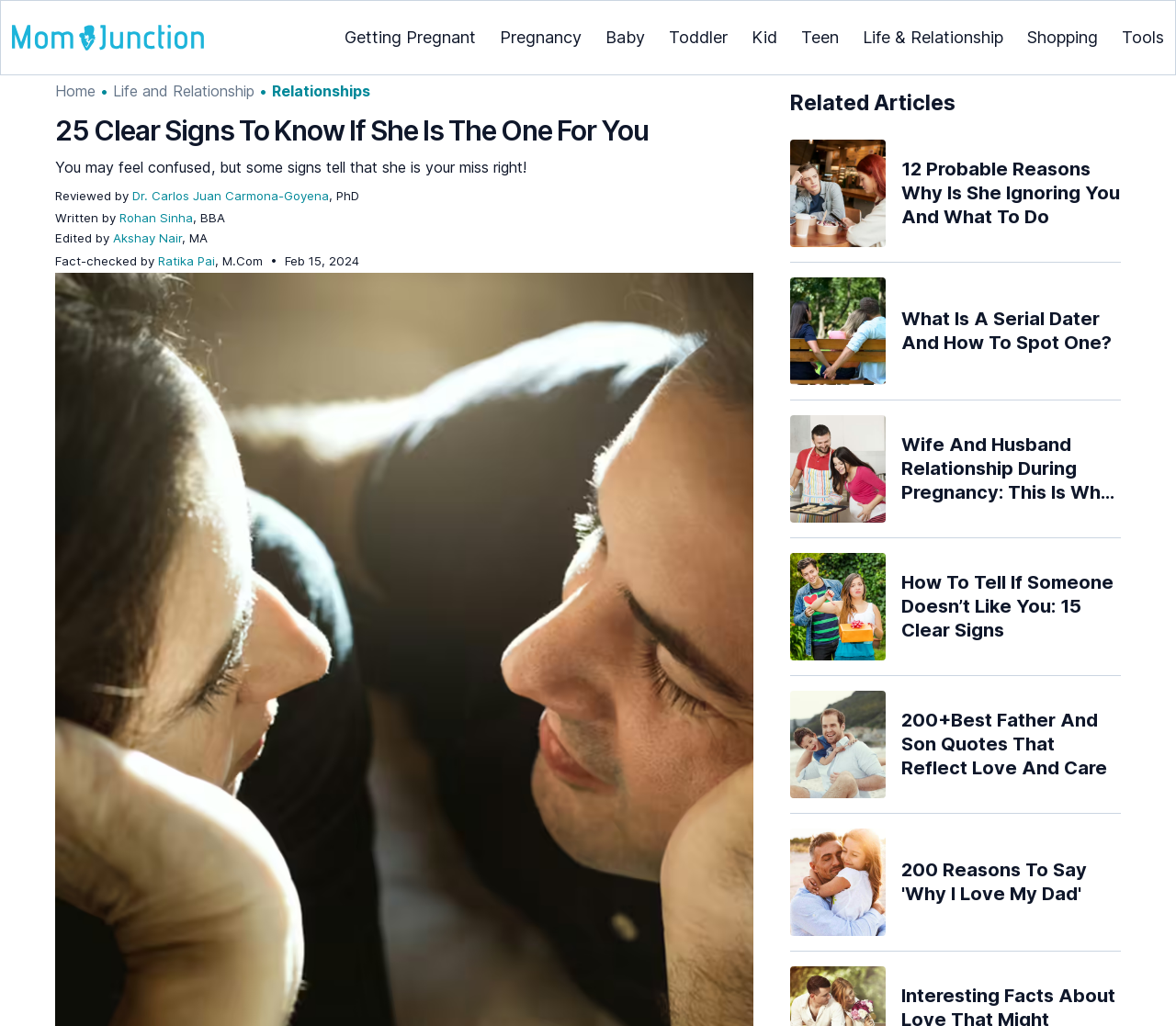Please extract the primary headline from the webpage.

25 Clear Signs To Know If She Is The One For You